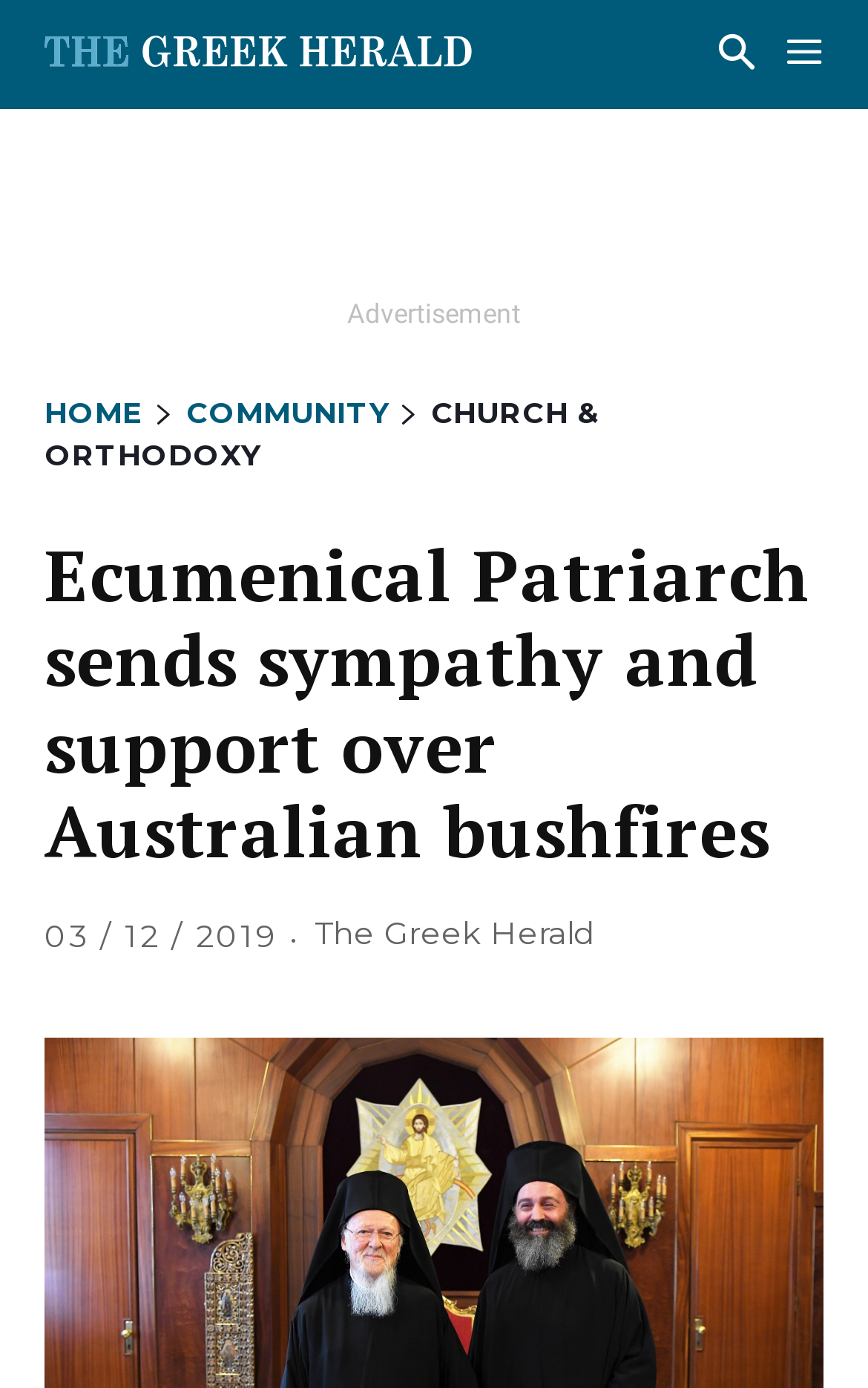Please respond to the question using a single word or phrase:
What is the category of the article?

CHURCH & ORTHODOXY